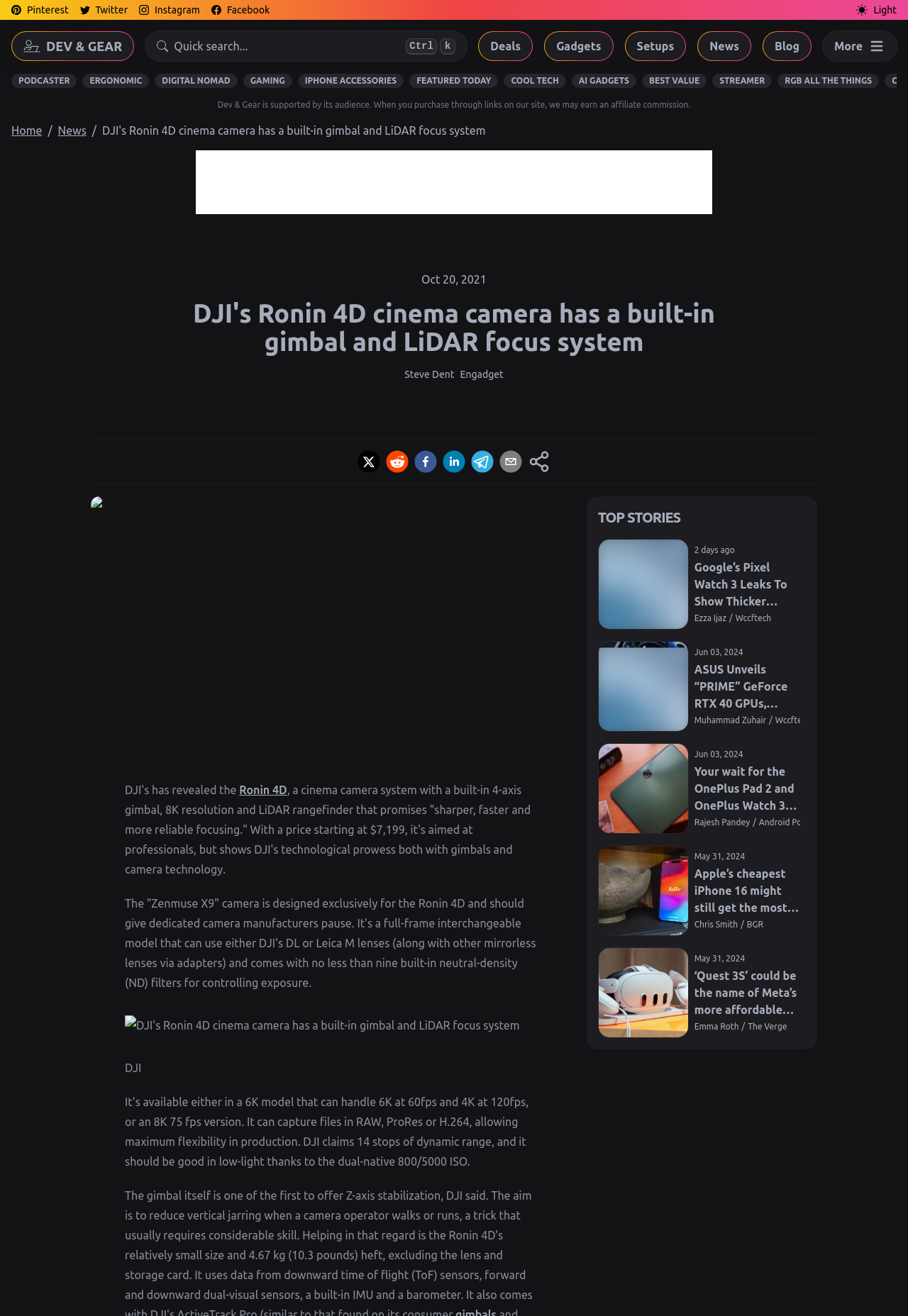Identify the bounding box coordinates for the element you need to click to achieve the following task: "Follow us on Pinterest". Provide the bounding box coordinates as four float numbers between 0 and 1, in the form [left, top, right, bottom].

[0.03, 0.003, 0.075, 0.012]